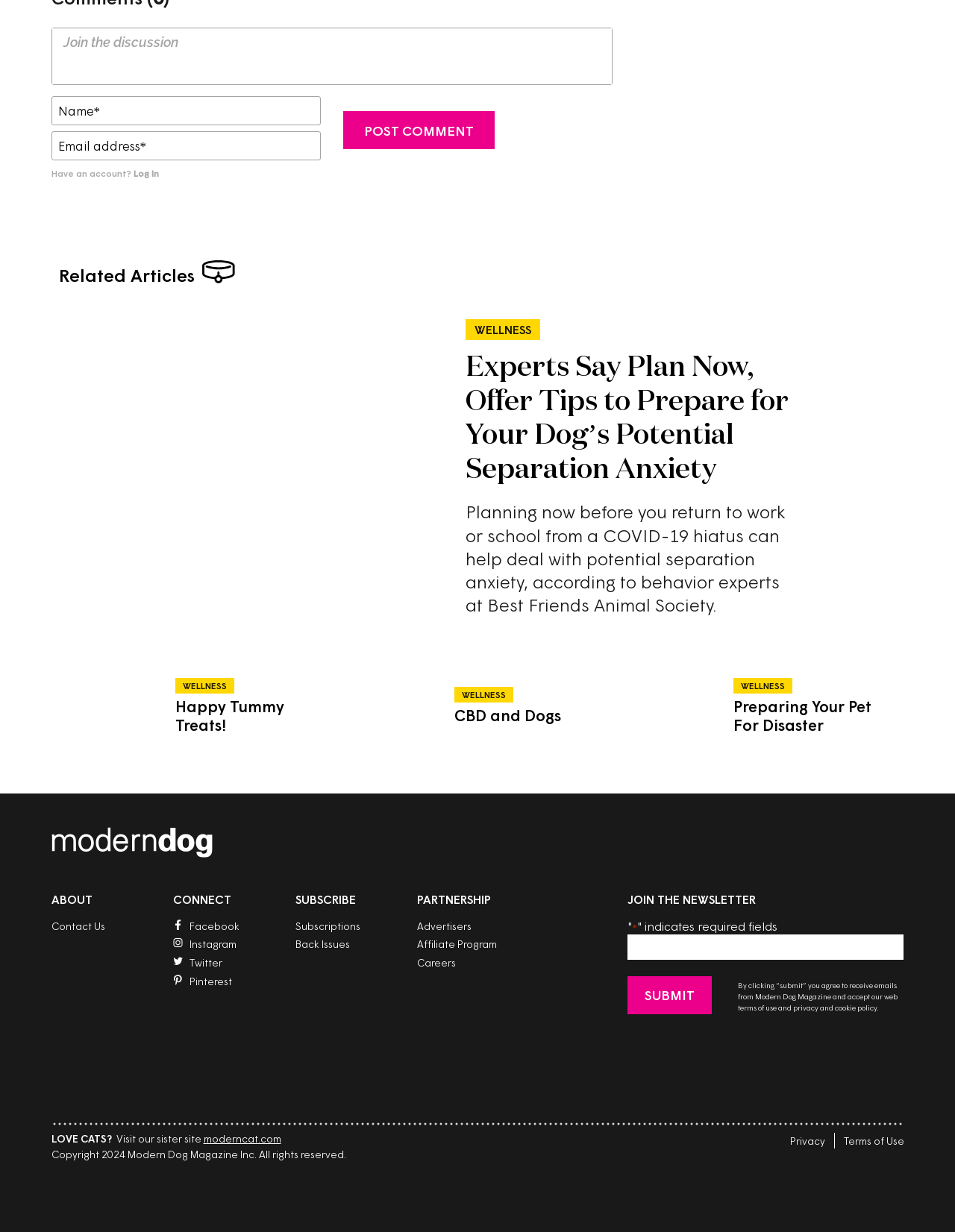Provide a brief response in the form of a single word or phrase:
What is the purpose of the 'SUBSCRIBE' section?

To subscribe to newsletters